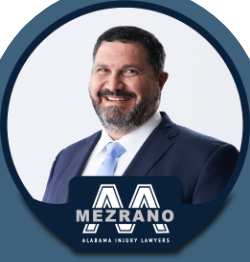Utilize the details in the image to thoroughly answer the following question: What type of cases does the law firm specialize in?

The phrase 'ALABAMA INJURY LAWYERS' accompanying the name 'MEZRANO' suggests that the law firm specializes in personal injury cases, specifically in the state of Alabama.